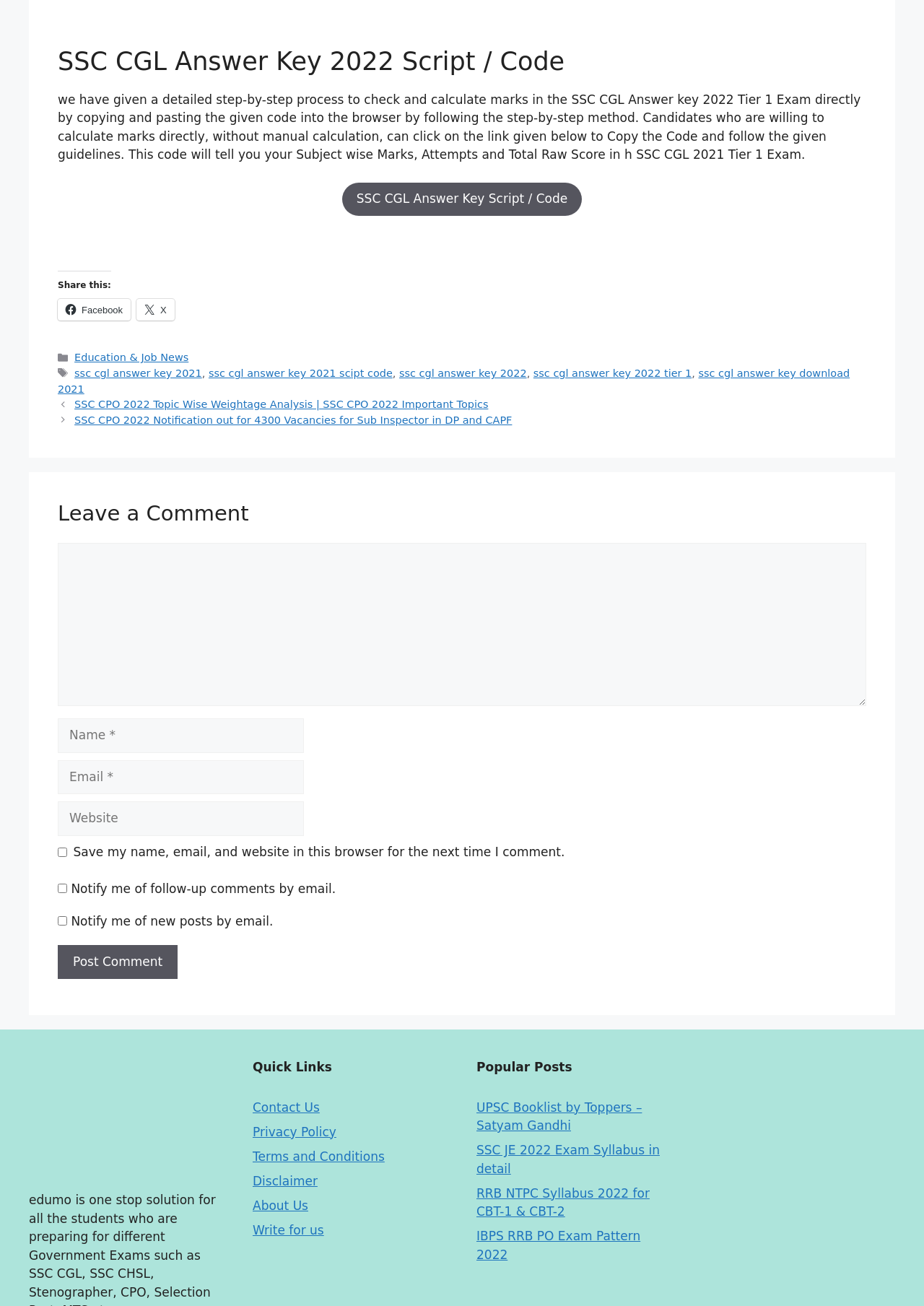Given the description "parent_node: Comment name="comment"", provide the bounding box coordinates of the corresponding UI element.

[0.062, 0.415, 0.938, 0.54]